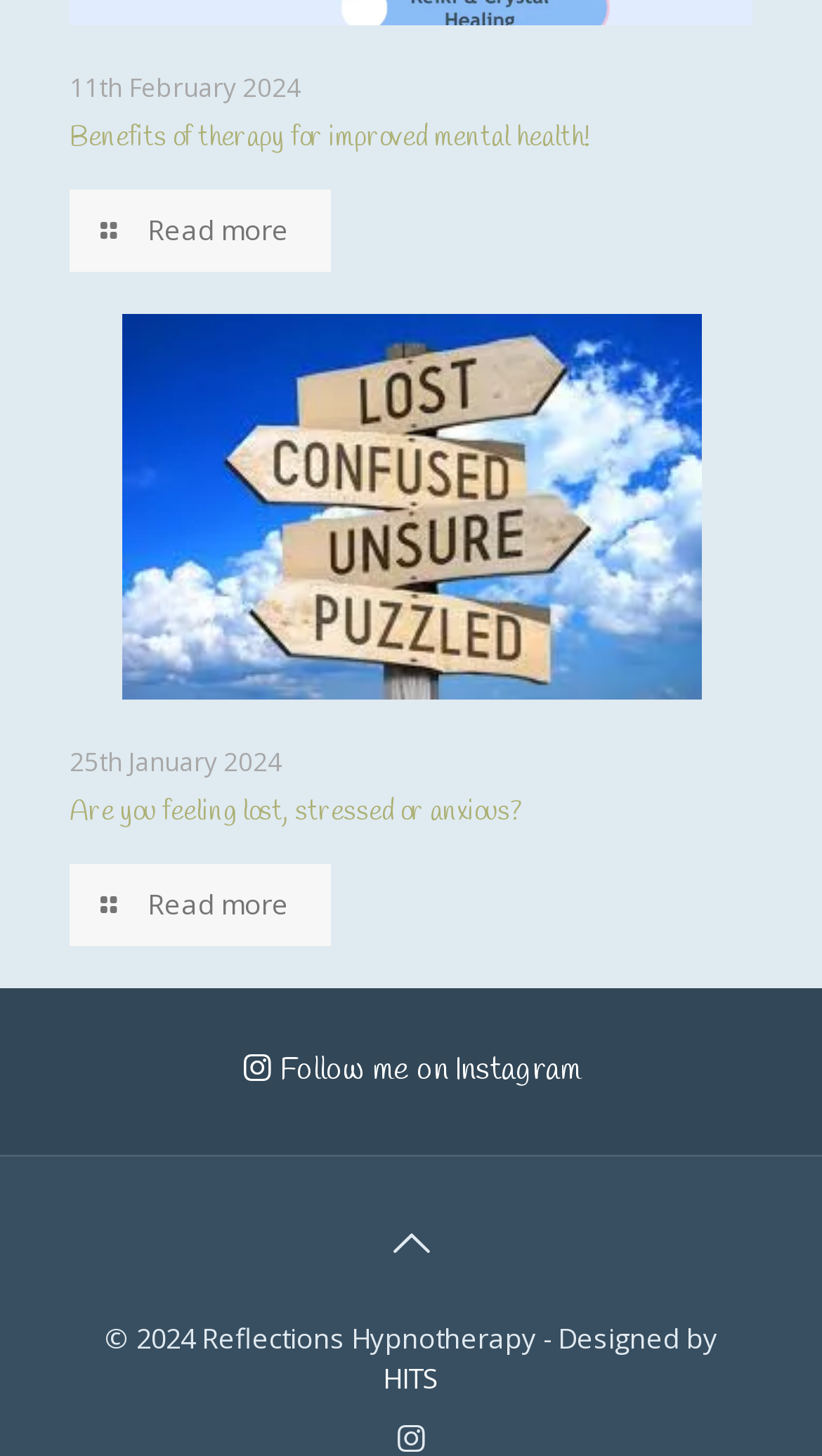Highlight the bounding box coordinates of the region I should click on to meet the following instruction: "Visit the website designed by HITS".

[0.465, 0.934, 0.535, 0.96]